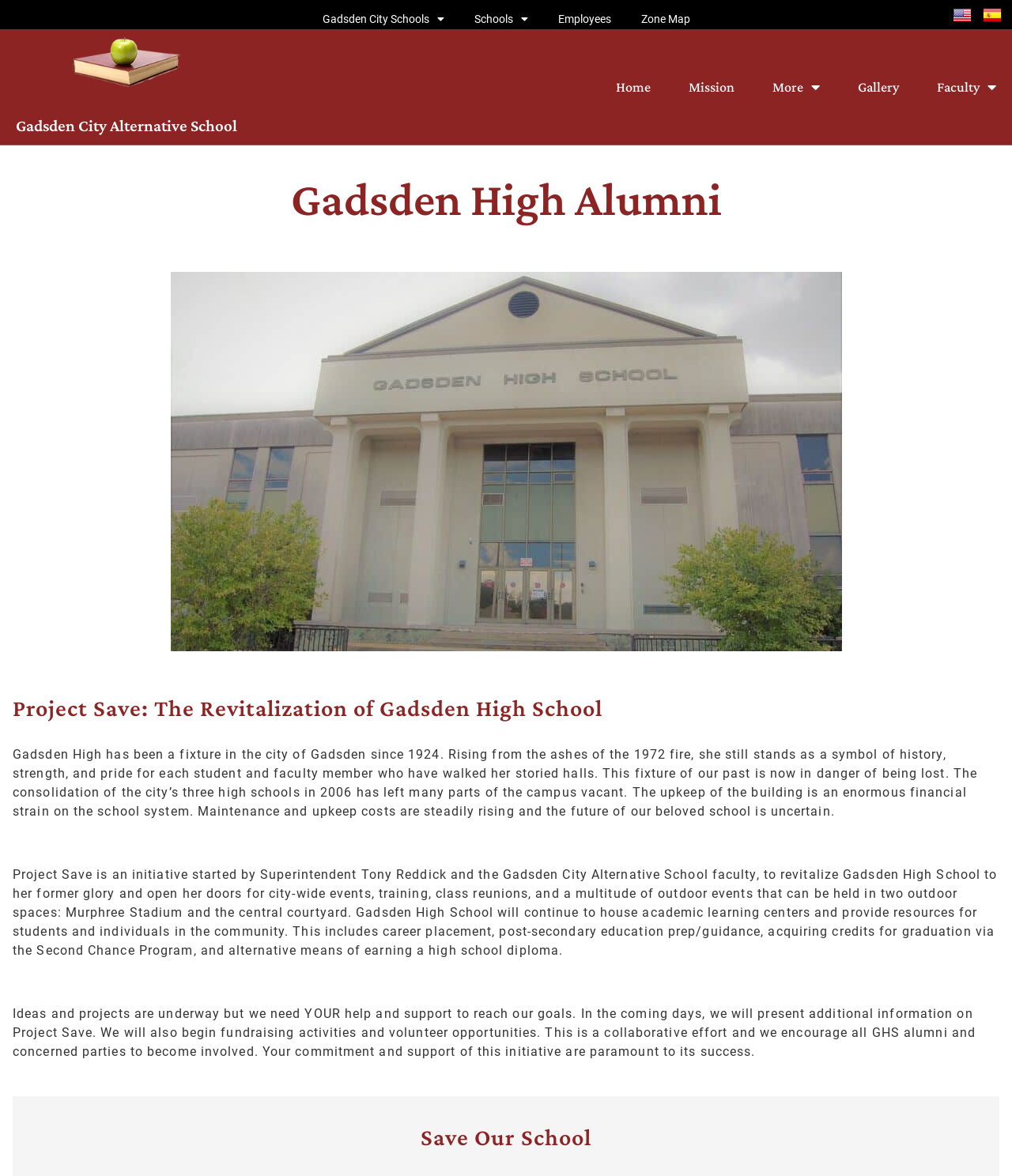Locate the bounding box coordinates of the element's region that should be clicked to carry out the following instruction: "Go to Home page". The coordinates need to be four float numbers between 0 and 1, i.e., [left, top, right, bottom].

[0.593, 0.059, 0.659, 0.09]